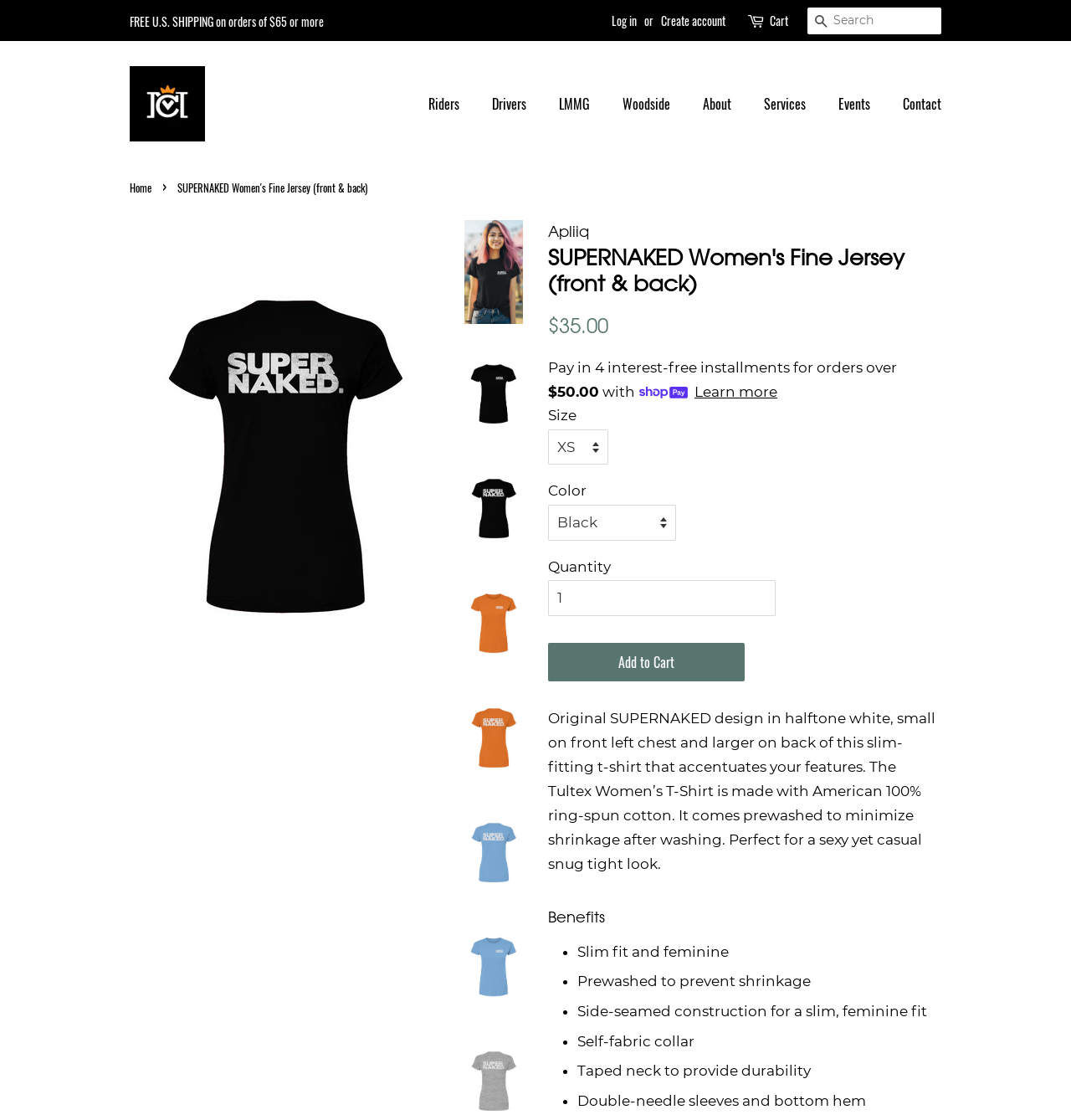Answer the question in one word or a short phrase:
What is the benefit of the t-shirt's side-seamed construction?

slim, feminine fit